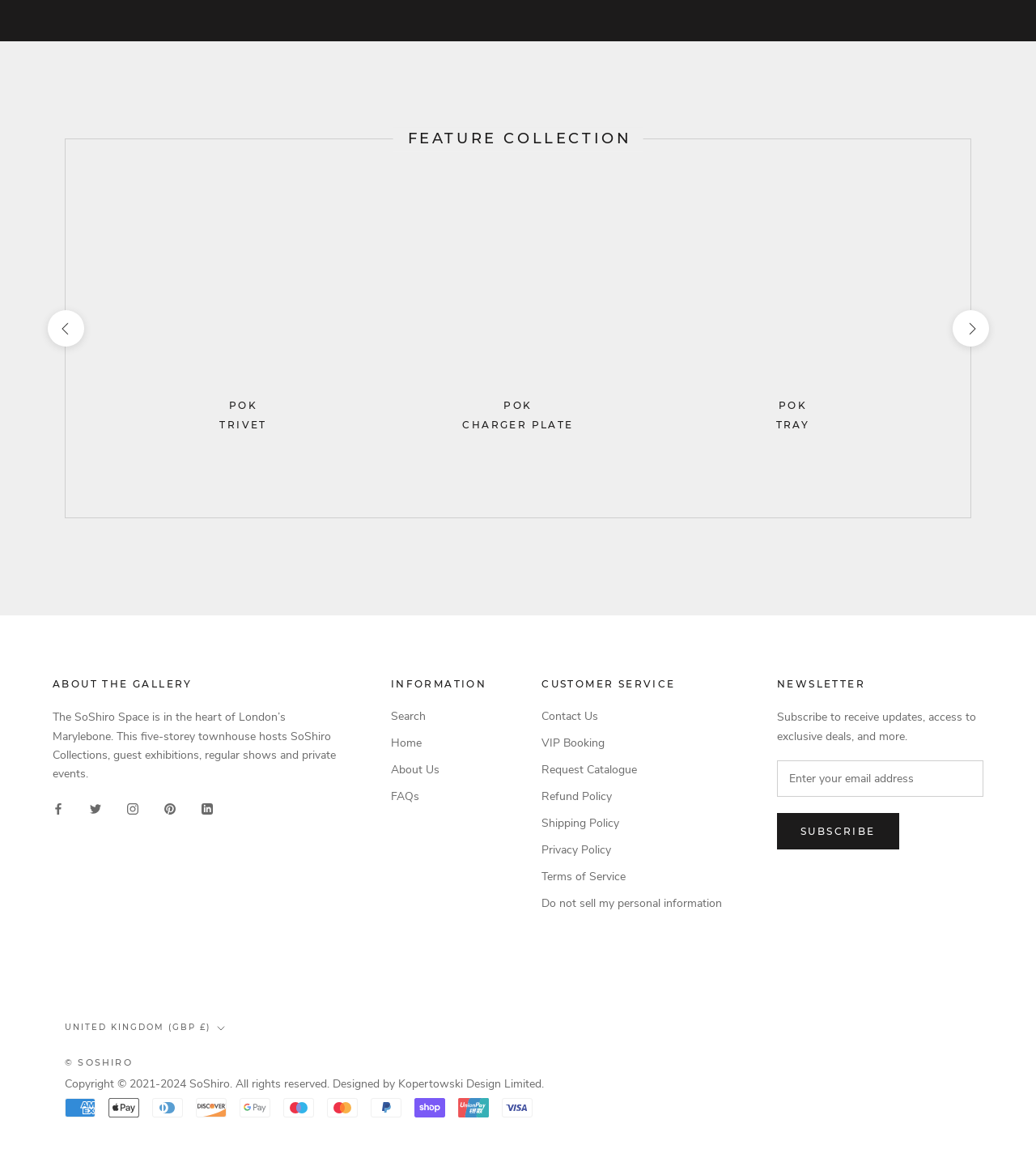Please identify the coordinates of the bounding box for the clickable region that will accomplish this instruction: "Click the 'UNITED KINGDOM (GBP £)' button".

[0.062, 0.878, 0.217, 0.892]